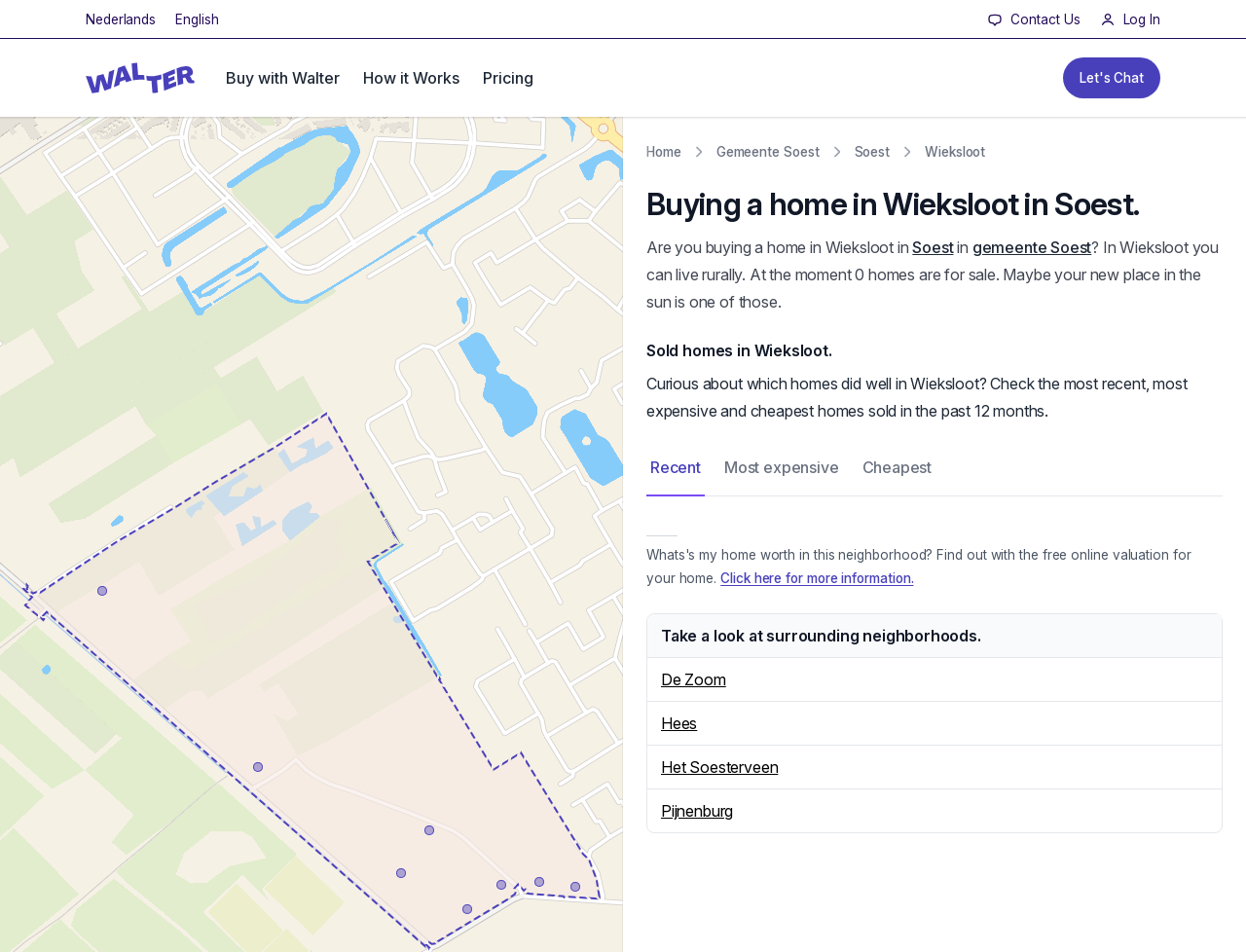Identify the bounding box coordinates for the UI element mentioned here: "Contact Us Log In". Provide the coordinates as four float values between 0 and 1, i.e., [left, top, right, bottom].

[0.175, 0.002, 0.931, 0.039]